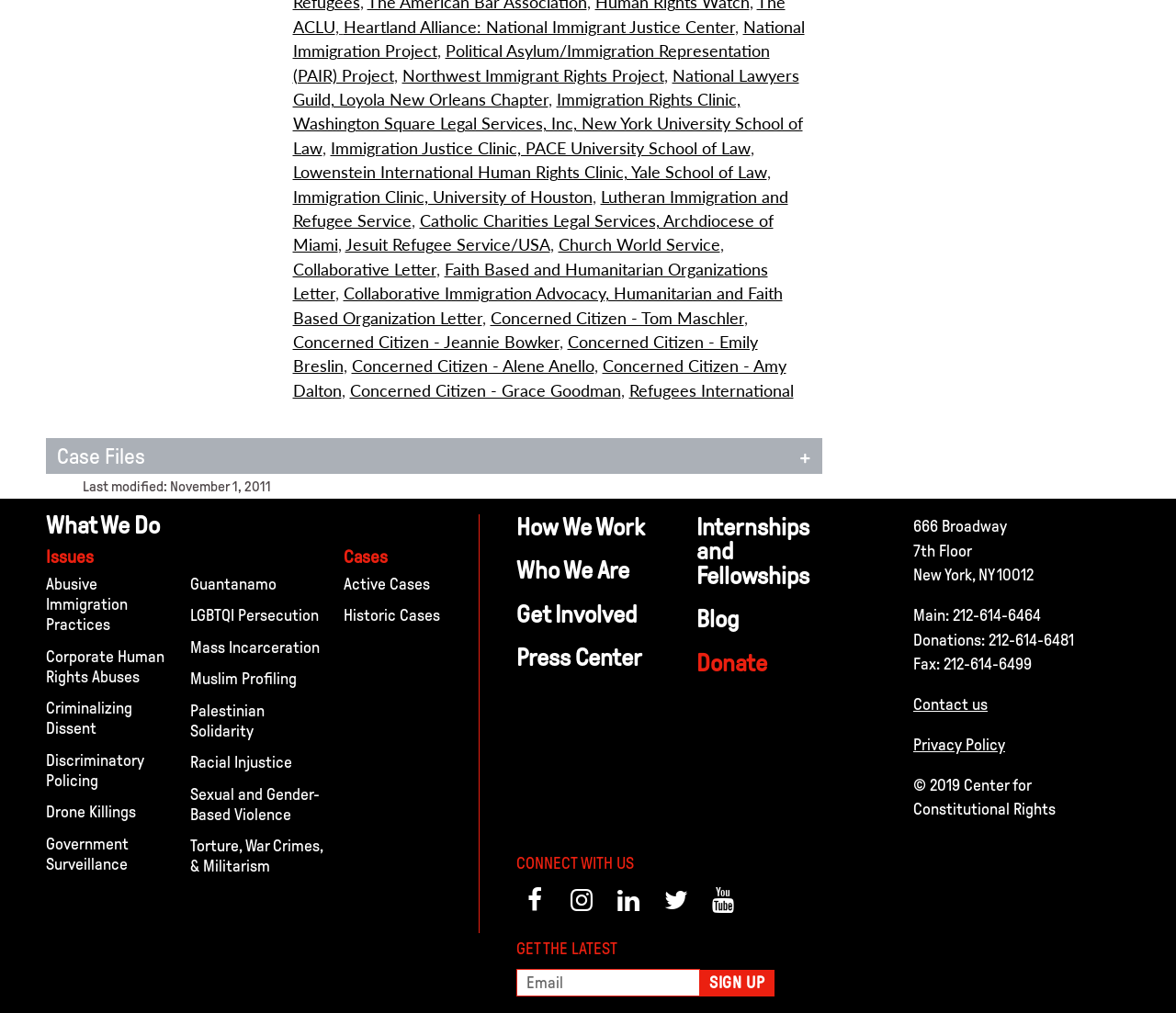Locate the bounding box coordinates of the element's region that should be clicked to carry out the following instruction: "Click the 'From Trash to Treasure: The Rise of Upcycled Bottle Bags' link". The coordinates need to be four float numbers between 0 and 1, i.e., [left, top, right, bottom].

None